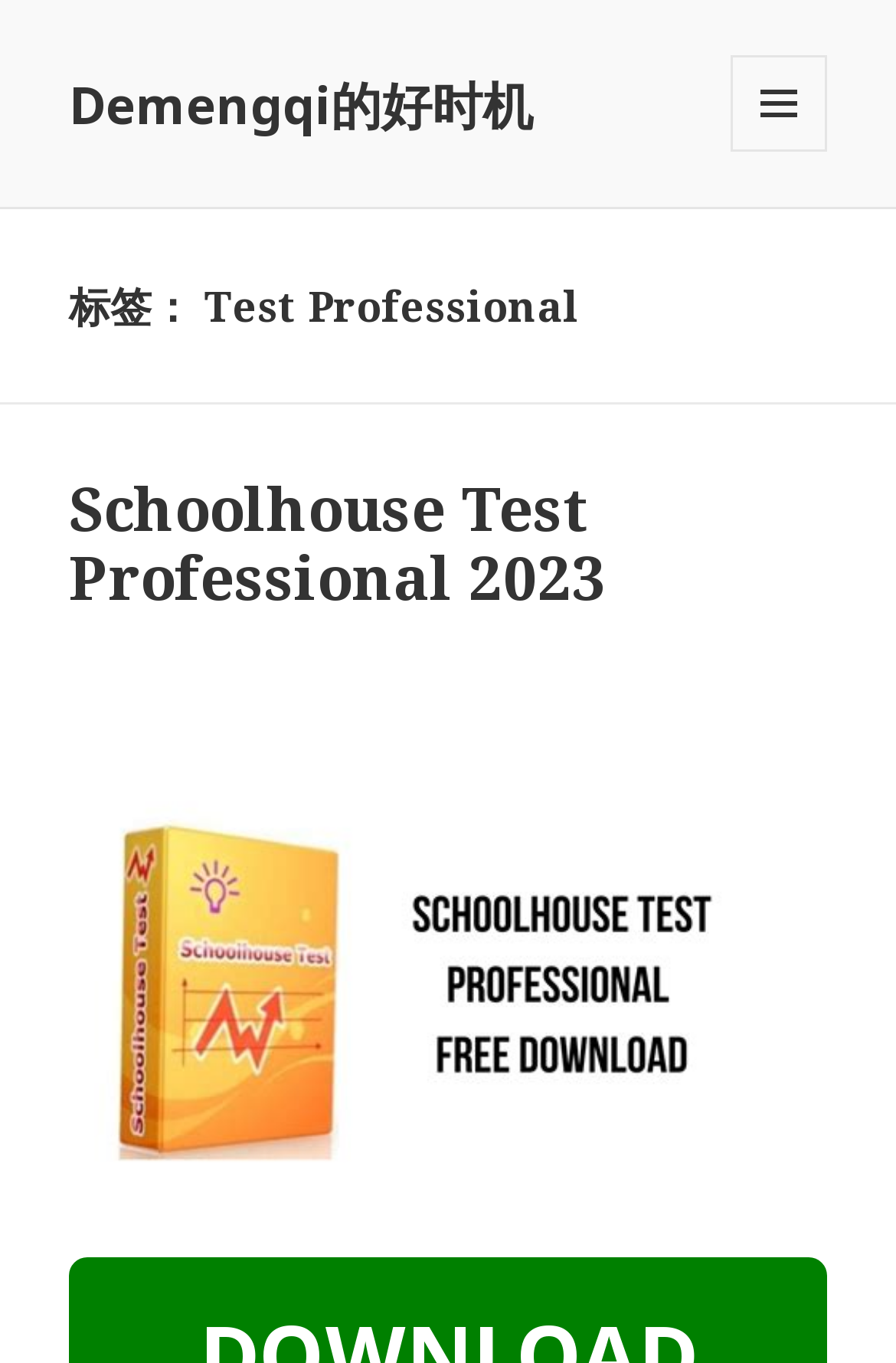Determine the bounding box of the UI element mentioned here: "alt="Schoolhouse Test Professional"". The coordinates must be in the format [left, top, right, bottom] with values ranging from 0 to 1.

[0.077, 0.57, 0.923, 0.921]